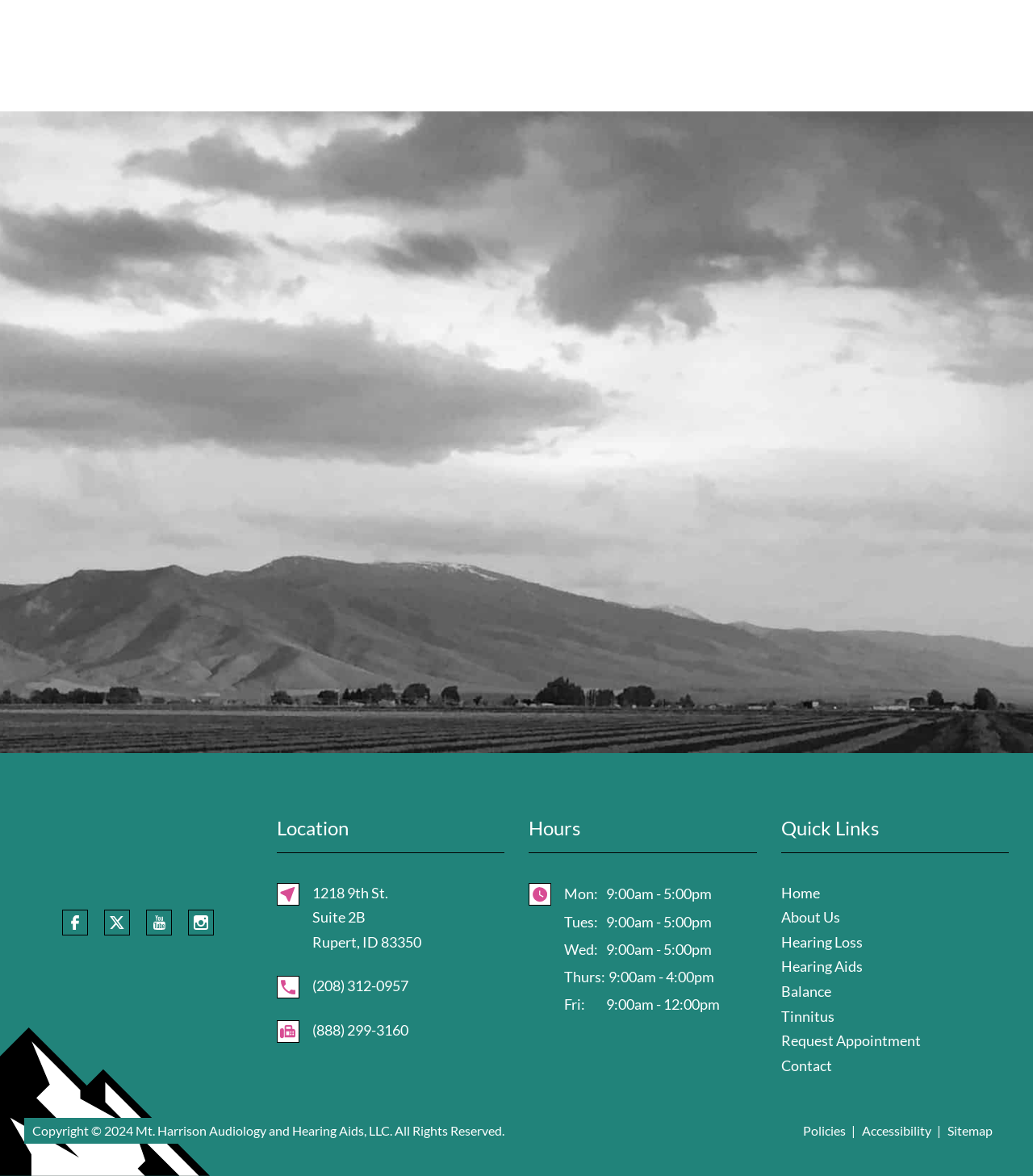Please determine the bounding box coordinates of the clickable area required to carry out the following instruction: "Fill in the name field". The coordinates must be four float numbers between 0 and 1, represented as [left, top, right, bottom].

[0.58, 0.296, 0.821, 0.318]